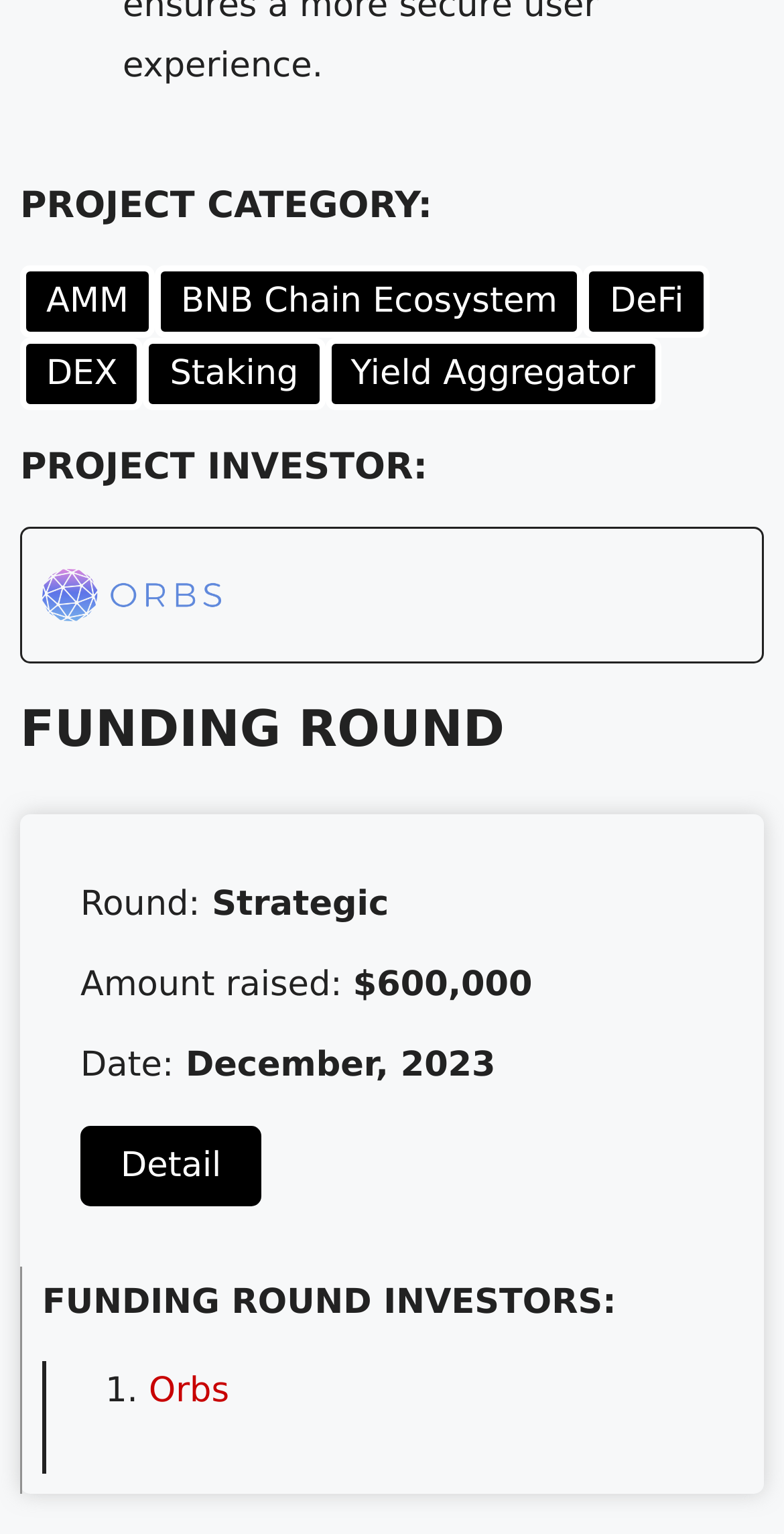Who is the project investor?
Your answer should be a single word or phrase derived from the screenshot.

Orbs